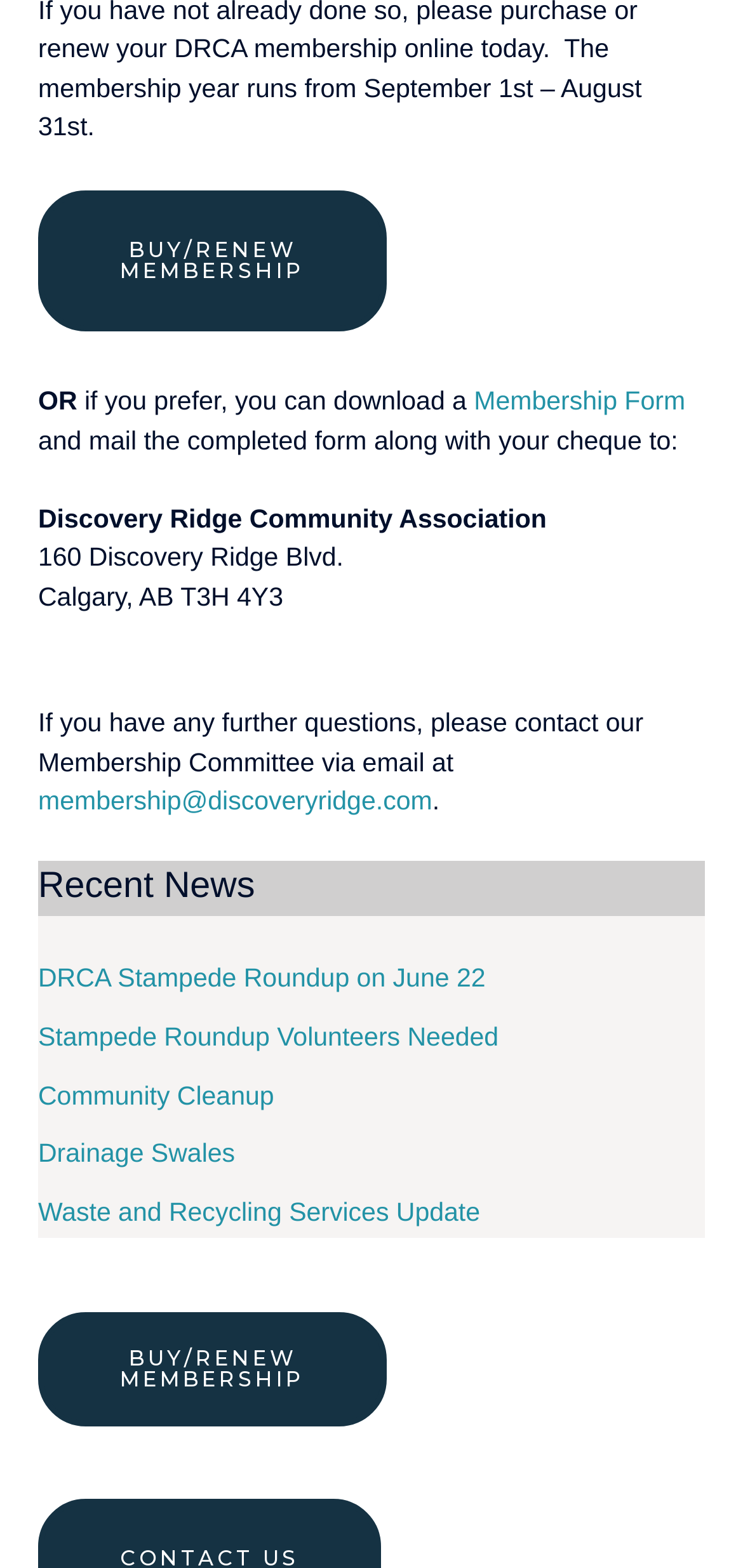Use a single word or phrase to answer the question: What is the name of the community association?

Discovery Ridge Community Association